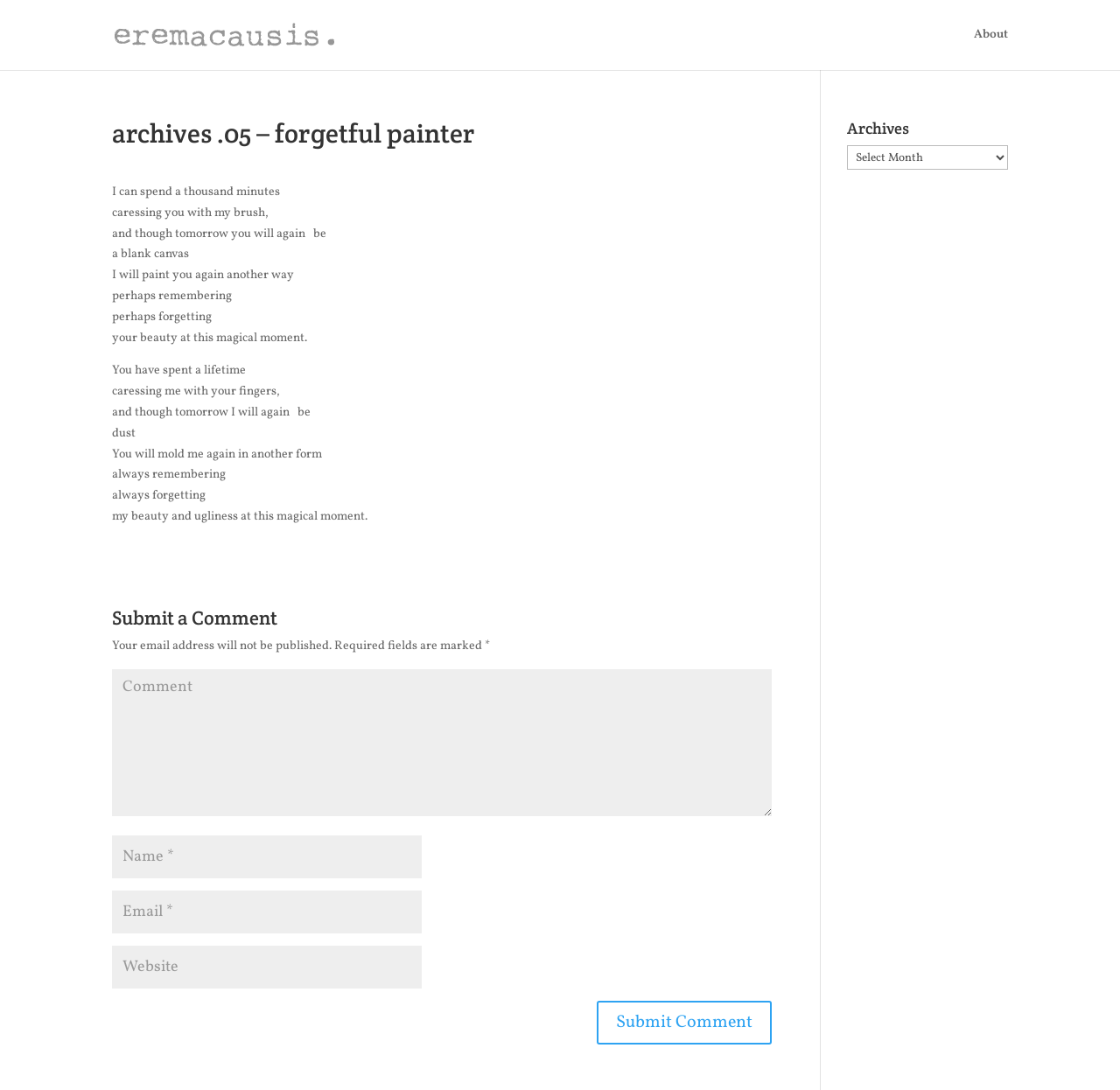Bounding box coordinates should be provided in the format (top-left x, top-left y, bottom-right x, bottom-right y) with all values between 0 and 1. Identify the bounding box for this UI element: About

[0.87, 0.026, 0.9, 0.064]